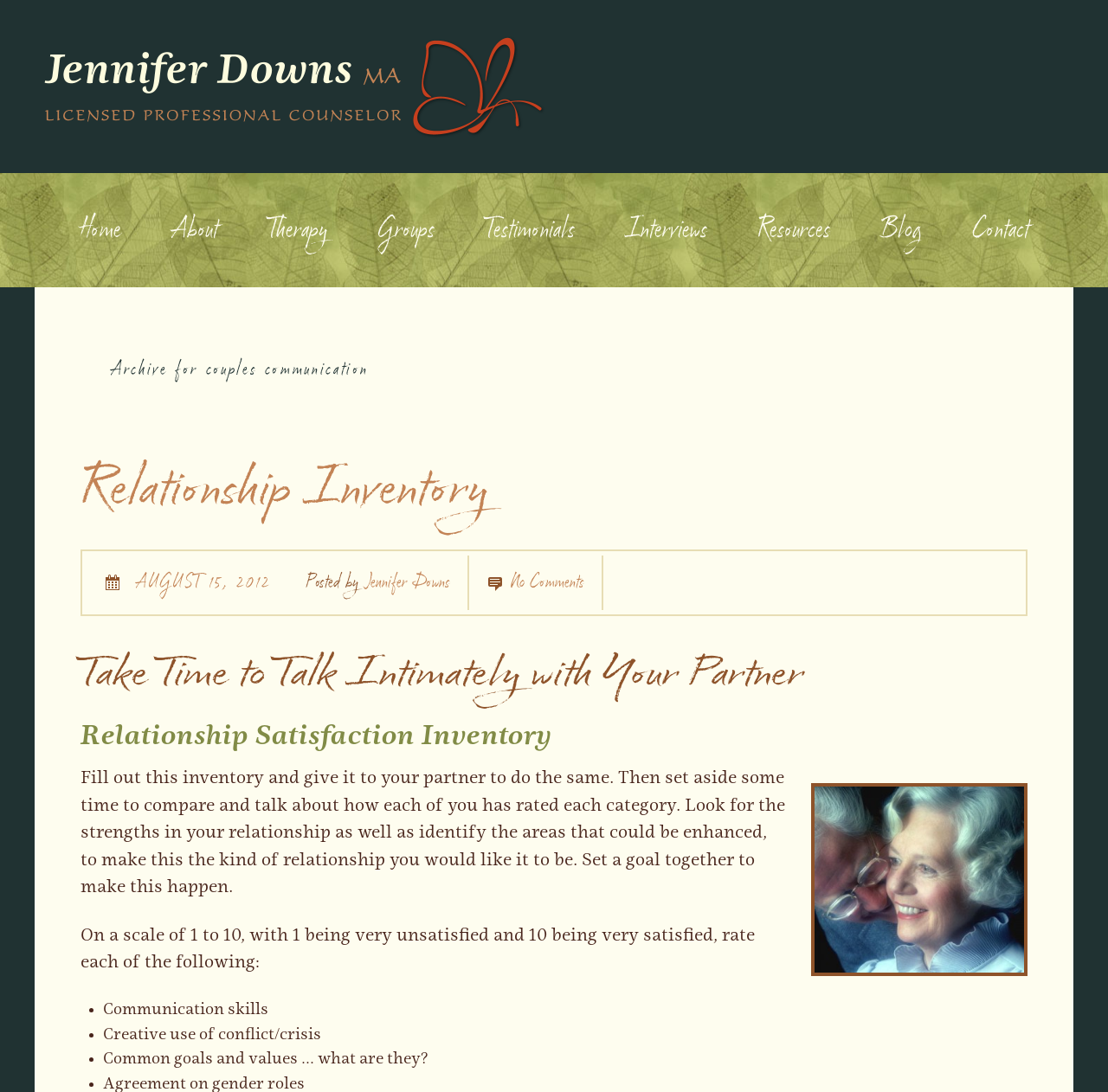Based on the description "Relationship Inventory", find the bounding box of the specified UI element.

[0.072, 0.421, 0.44, 0.477]